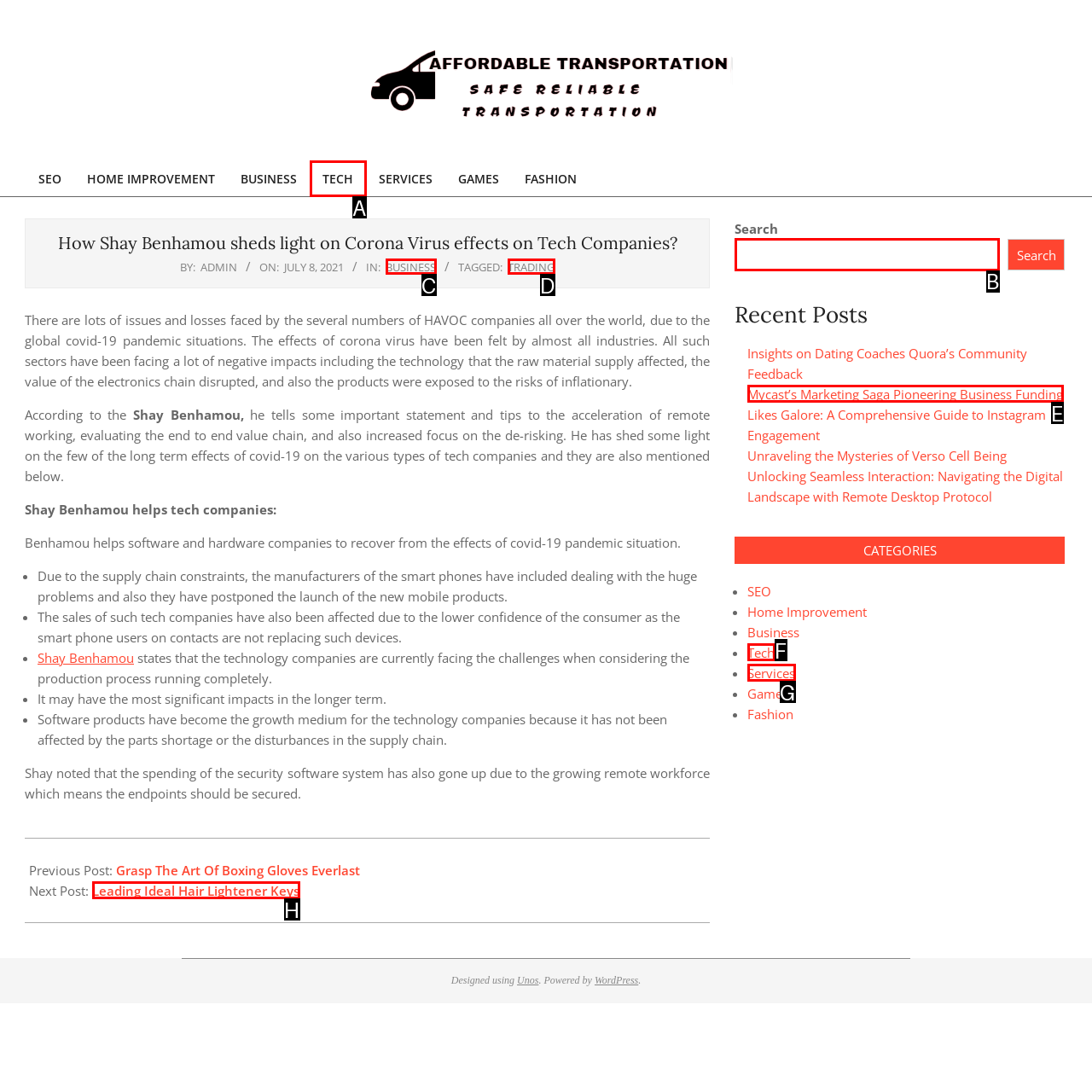Choose the letter that best represents the description: Leading Ideal Hair Lightener Keys. Answer with the letter of the selected choice directly.

H